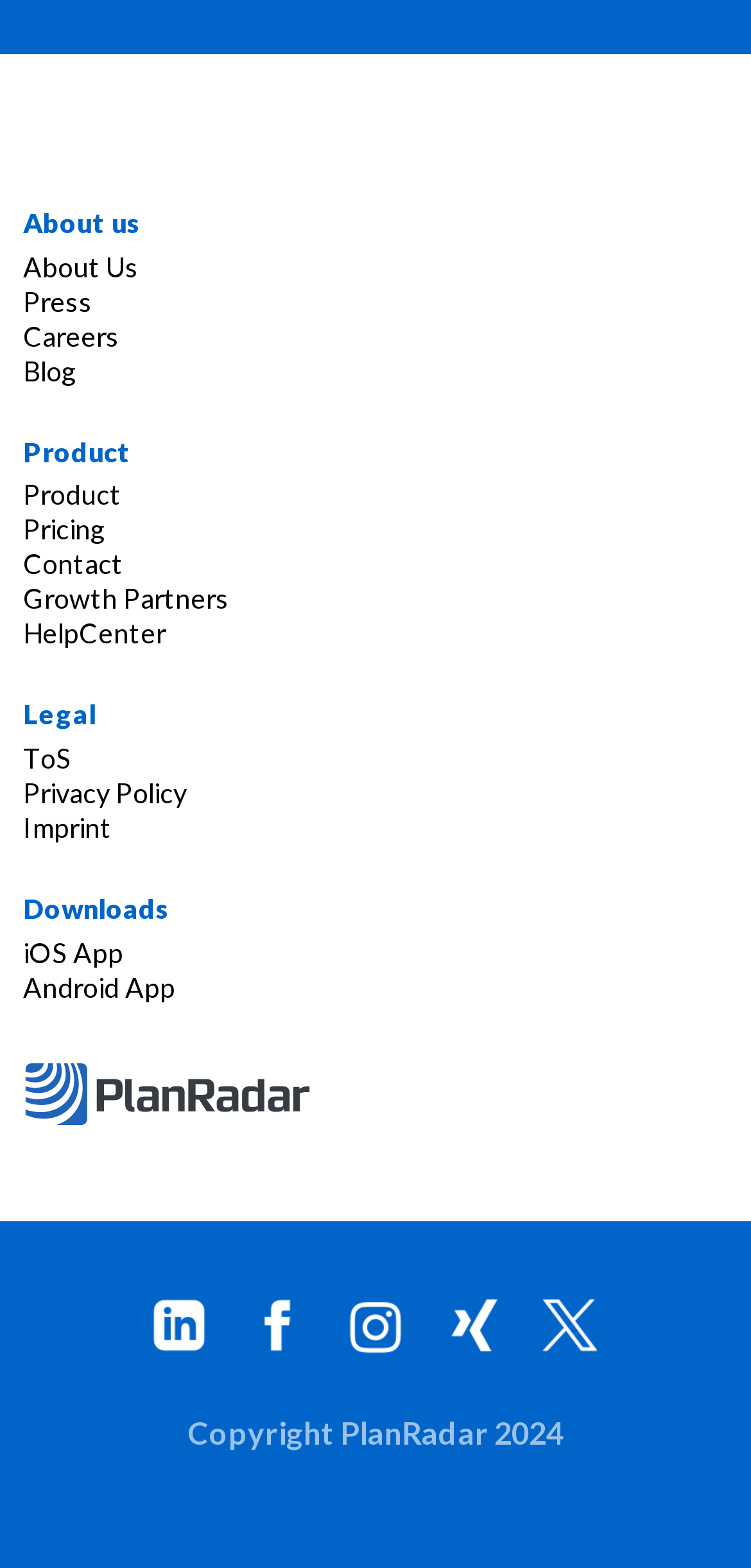Find the coordinates for the bounding box of the element with this description: "alt="Instagram"".

[0.438, 0.832, 0.562, 0.853]